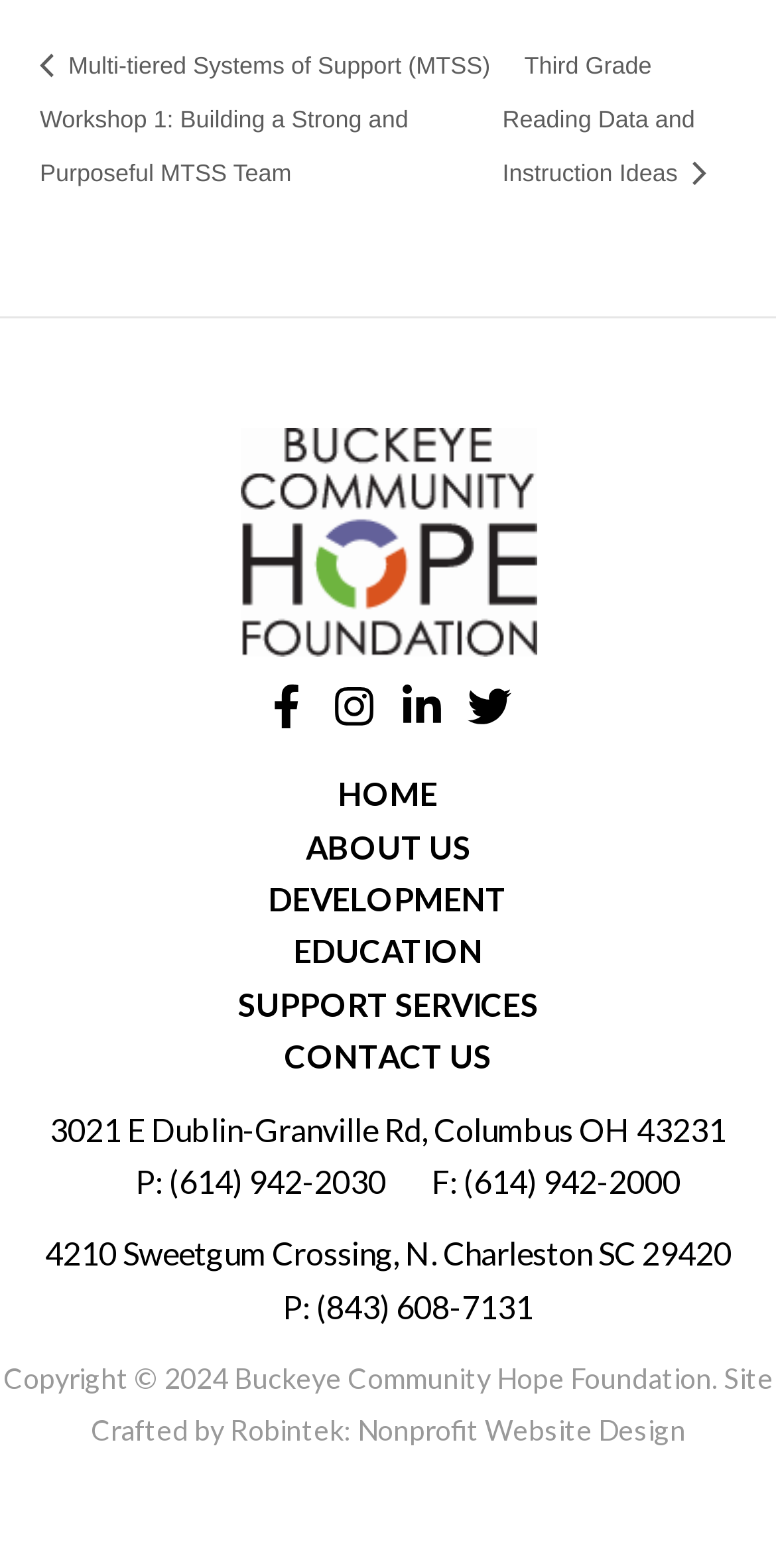Pinpoint the bounding box coordinates of the area that must be clicked to complete this instruction: "Go to Facebook".

[0.341, 0.436, 0.397, 0.464]